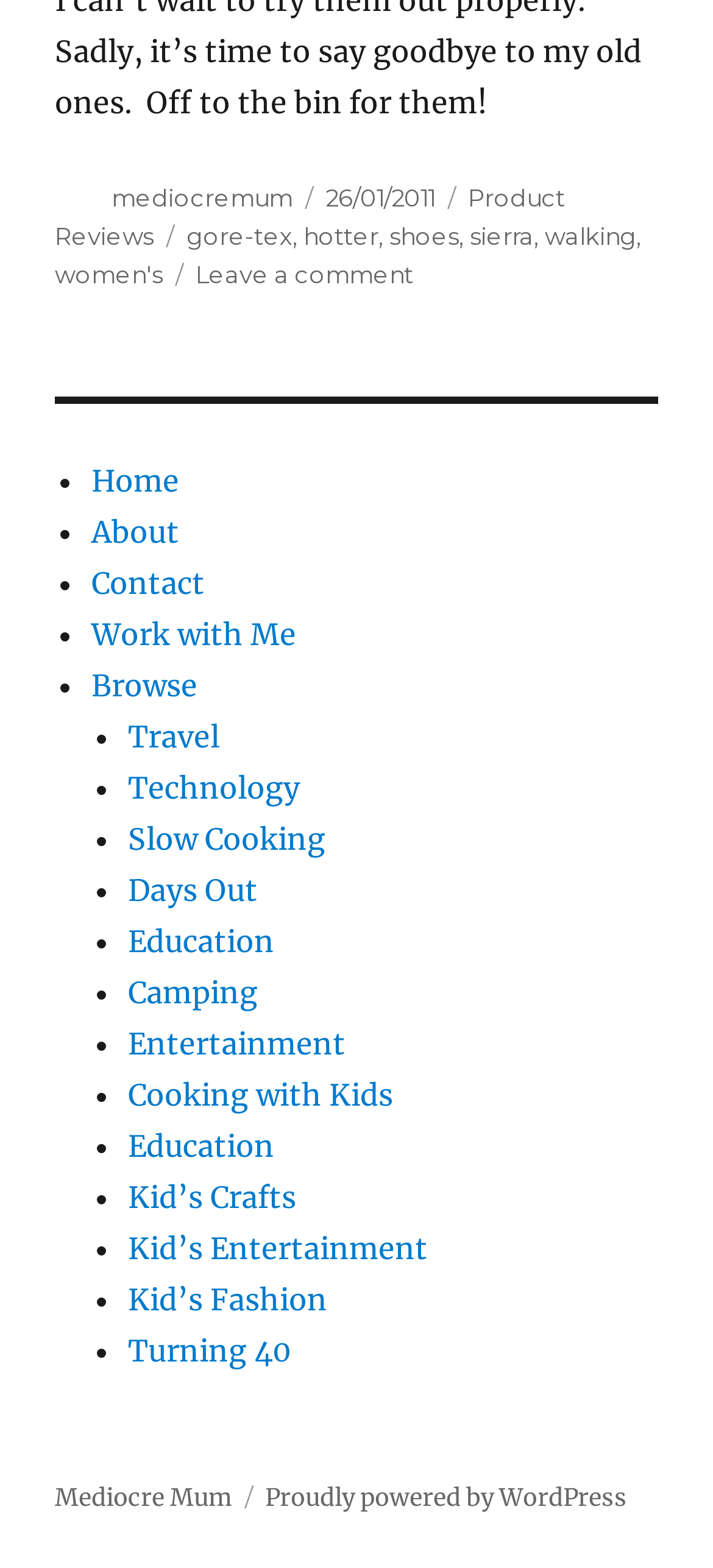Find the bounding box coordinates for the area that should be clicked to accomplish the instruction: "View the 'About' page".

[0.128, 0.328, 0.251, 0.351]